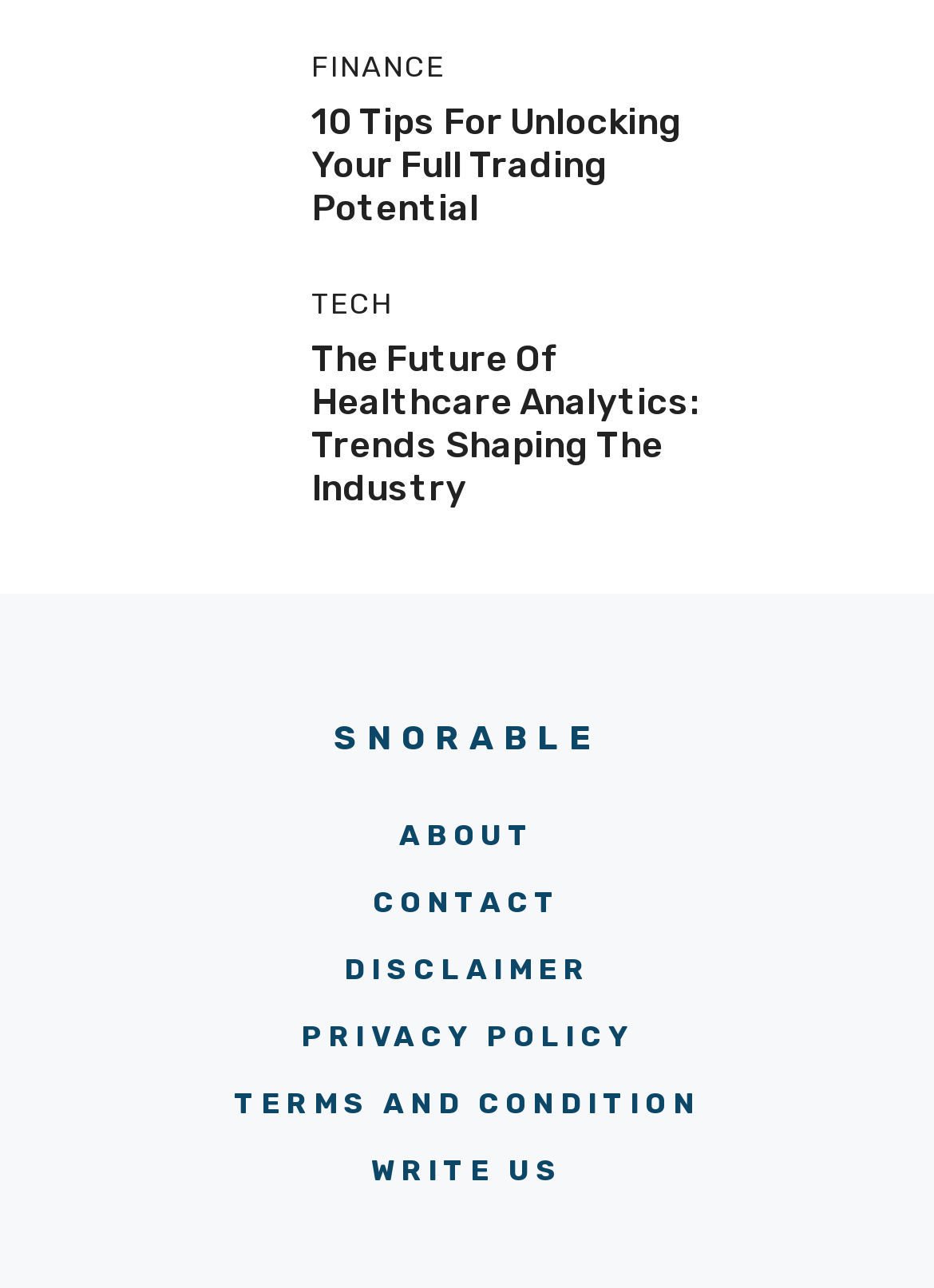Highlight the bounding box coordinates of the element that should be clicked to carry out the following instruction: "click on the link to read about finance". The coordinates must be given as four float numbers ranging from 0 to 1, i.e., [left, top, right, bottom].

[0.333, 0.041, 0.756, 0.063]